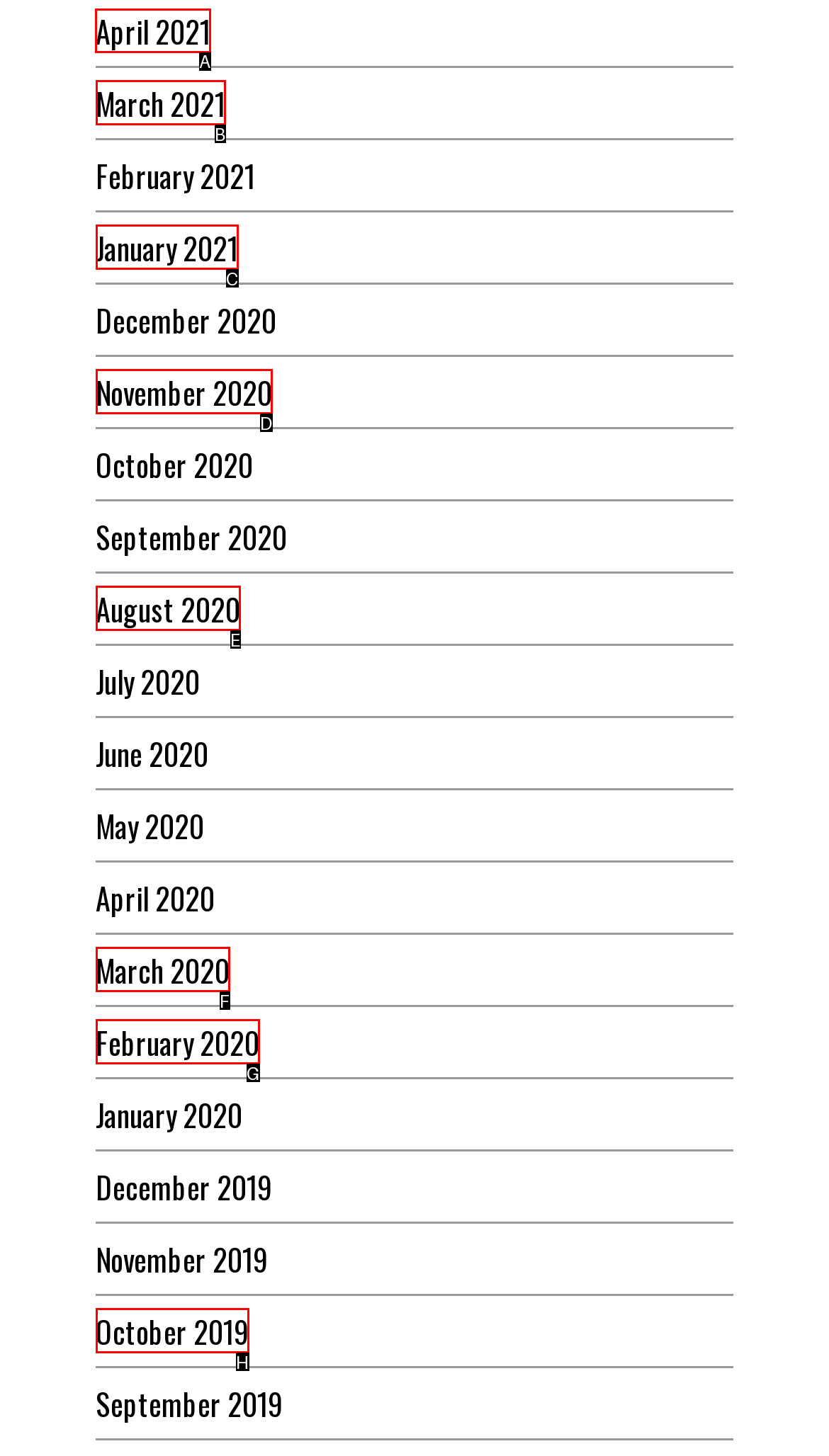Choose the letter of the option that needs to be clicked to perform the task: Read the article 'Process of using Perlite to Grow Plants'. Answer with the letter.

None